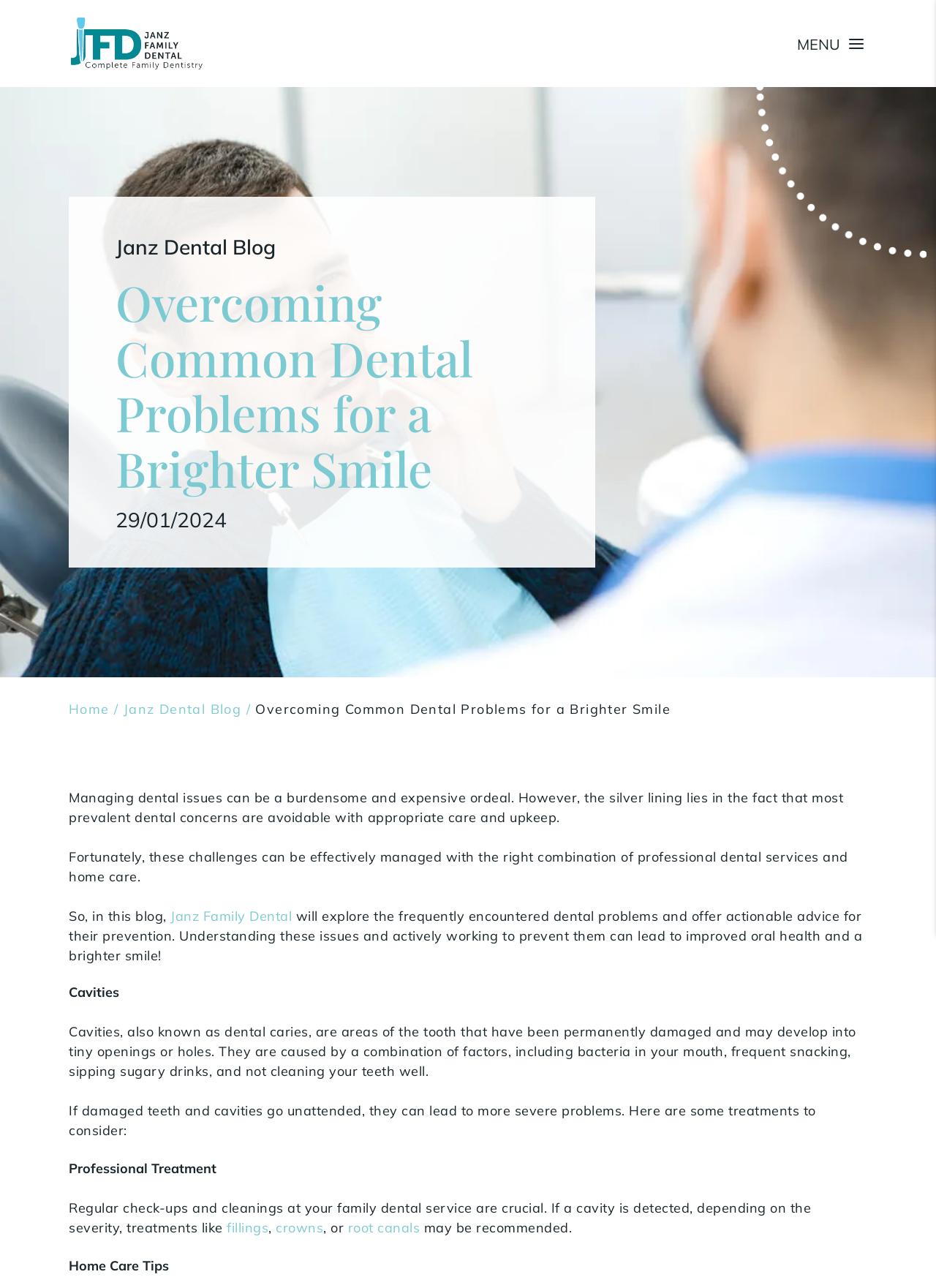Analyze the image and deliver a detailed answer to the question: What is the benefit of understanding dental problems?

The webpage concludes that understanding these dental issues and actively working to prevent them can lead to improved oral health and a brighter smile. This suggests that having knowledge about dental problems can help individuals take preventative measures and maintain good oral health.